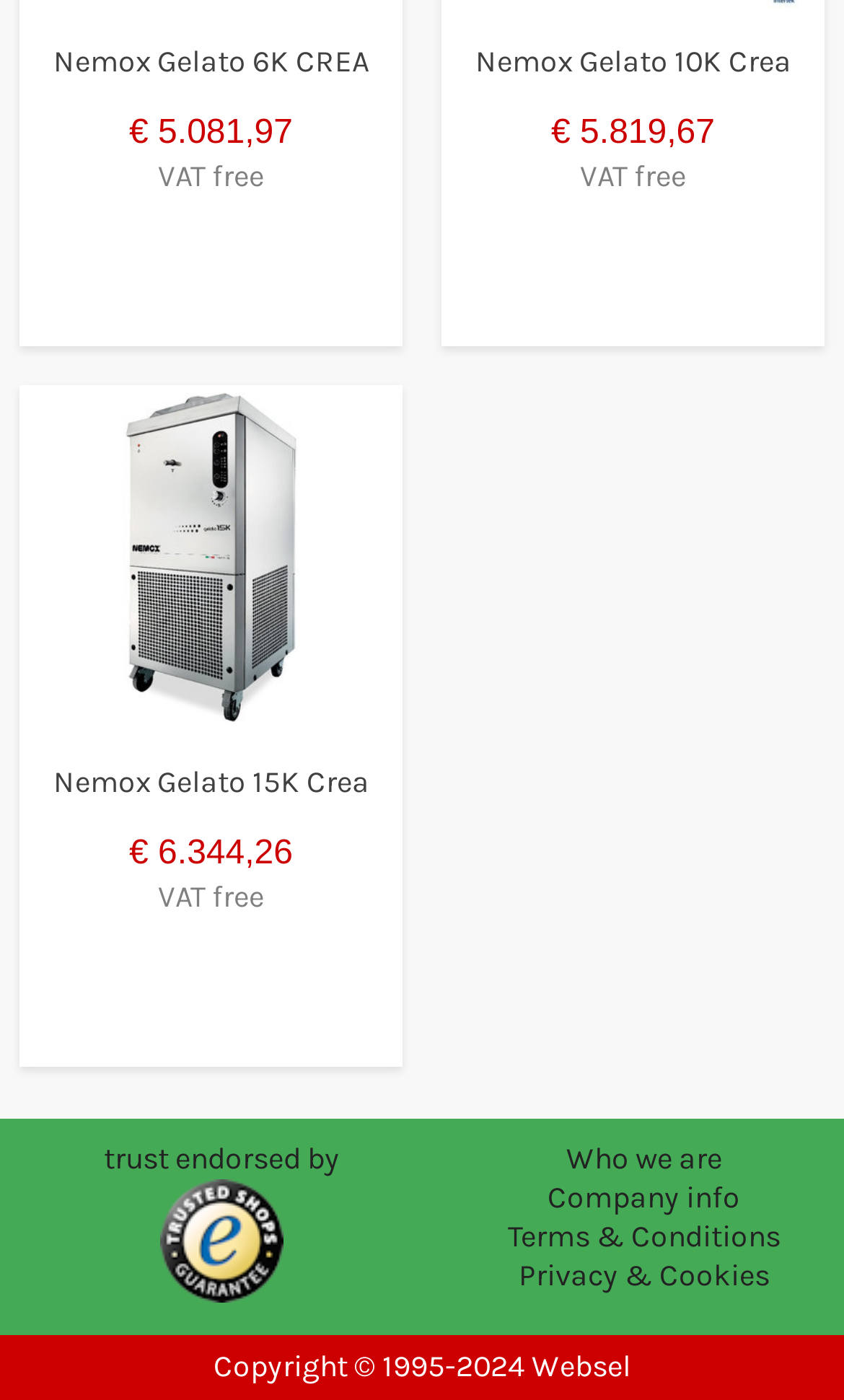How many links are there at the bottom of the webpage?
Look at the image and provide a short answer using one word or a phrase.

4